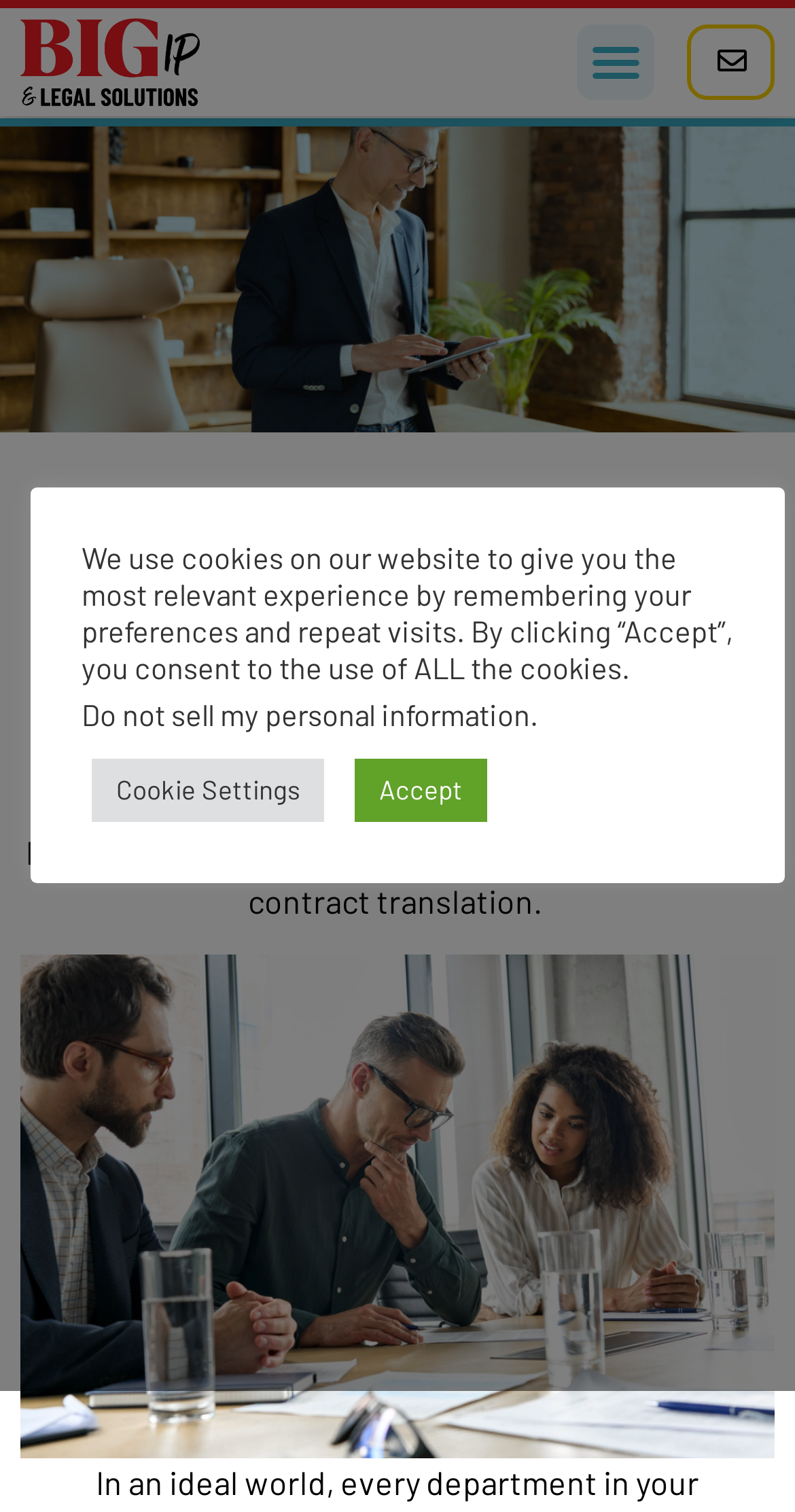Please determine the bounding box coordinates for the element with the description: "Menu".

[0.727, 0.016, 0.823, 0.066]